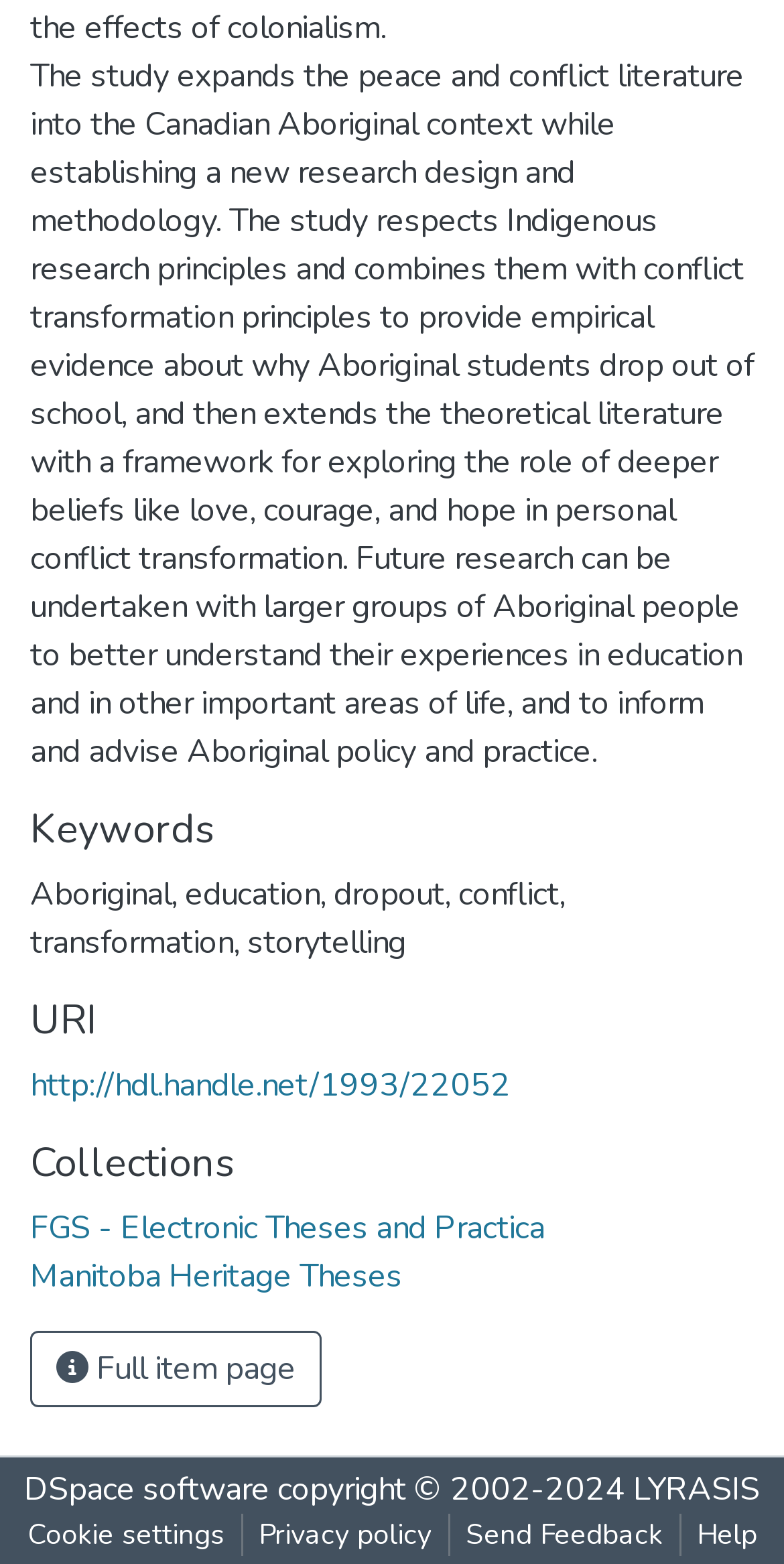Identify the bounding box coordinates of the clickable section necessary to follow the following instruction: "Send feedback". The coordinates should be presented as four float numbers from 0 to 1, i.e., [left, top, right, bottom].

[0.573, 0.968, 0.865, 0.995]